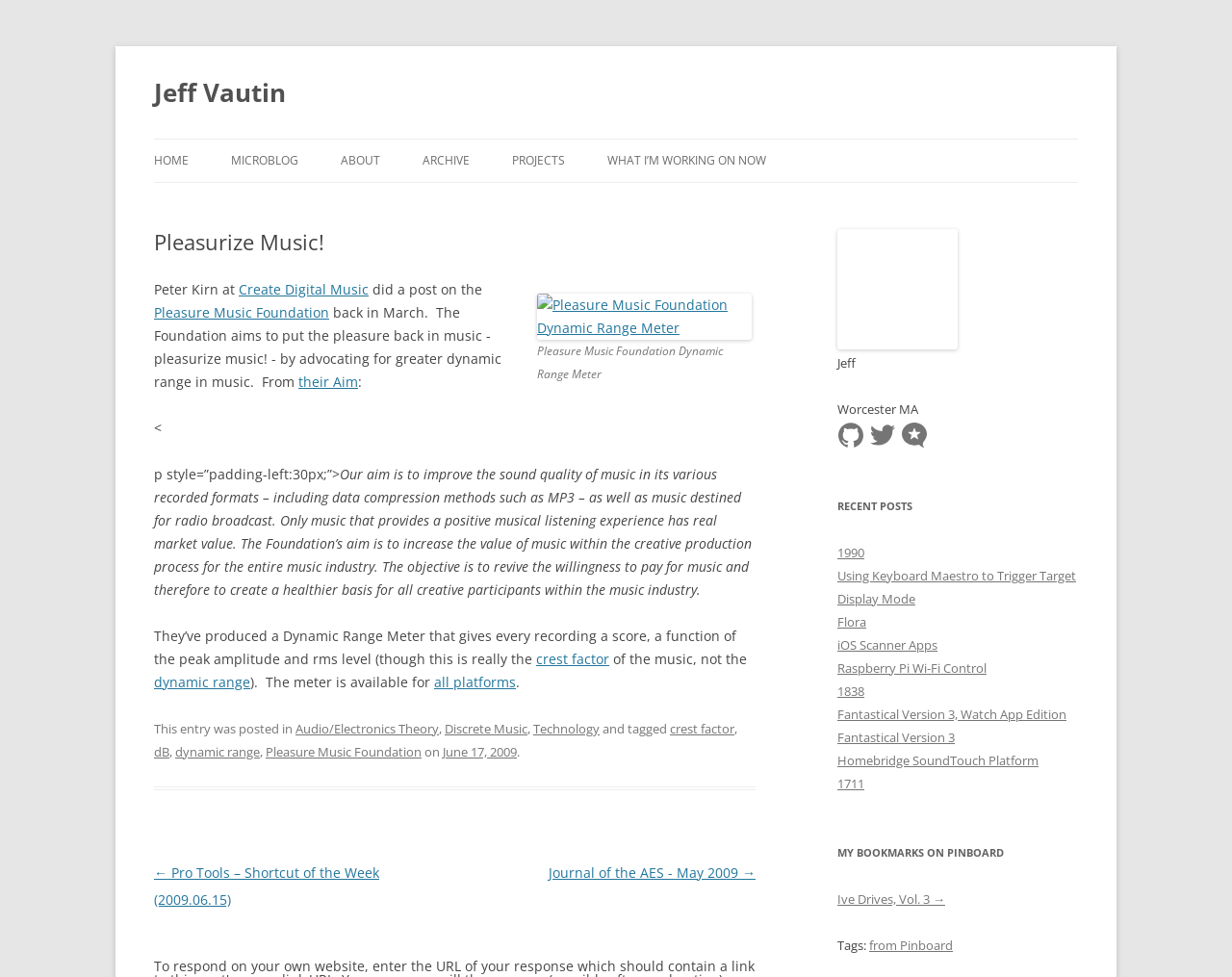What is the category of the blog post?
Please answer the question with as much detail and depth as you can.

The category of the blog post is Audio/Electronics Theory, which is mentioned in the footer section as 'This entry was posted in Audio/Electronics Theory, ...'.